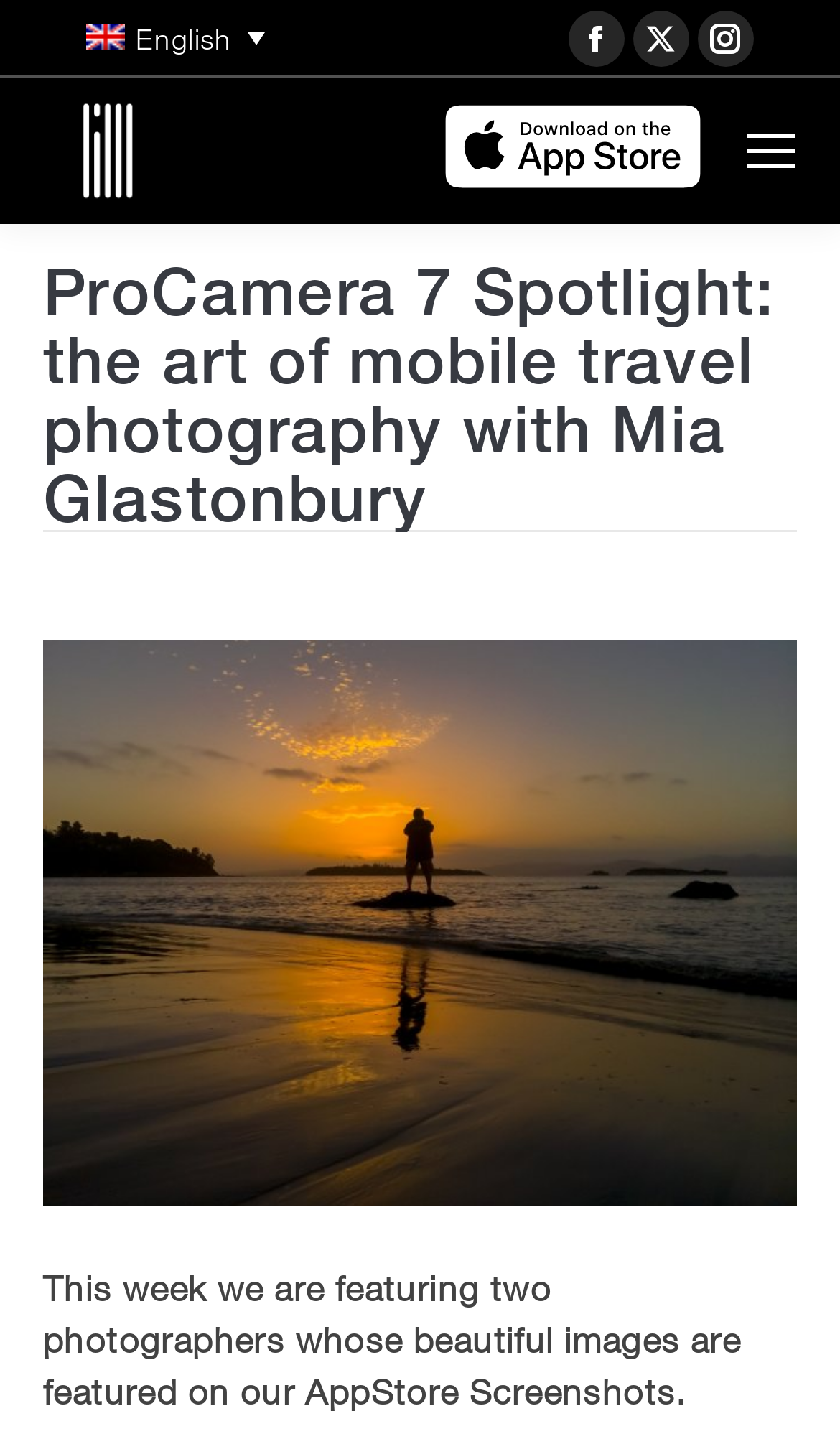Offer a detailed account of what is visible on the webpage.

The webpage is about ProCamera 7 Spotlight, featuring the art of mobile travel photography with Mia Glastonbury. At the top left, there is a language selection option with "English" as the current choice. On the top right, there are social media links to Facebook, X, and Instagram pages, which open in new windows. Next to these links, there is a mobile menu icon.

Below the social media links, there is a large banner image with a link to ProCamera + HDR, which turns an iPhone into a powerful digital camera. The banner image is accompanied by a text link with the same description.

The main content of the webpage is headed by "ProCamera 7 Spotlight: the art of mobile travel photography with Mia Glastonbury", which spans almost the entire width of the page. Below the heading, there is a brief introduction stating that two photographers are being featured, whose beautiful images are showcased on the AppStore Screenshots.

On the right side of the introduction, there is a large image that takes up most of the page's width. At the very bottom of the page, there is a "Go to Top" link with an accompanying arrow icon, allowing users to quickly navigate back to the top of the page.